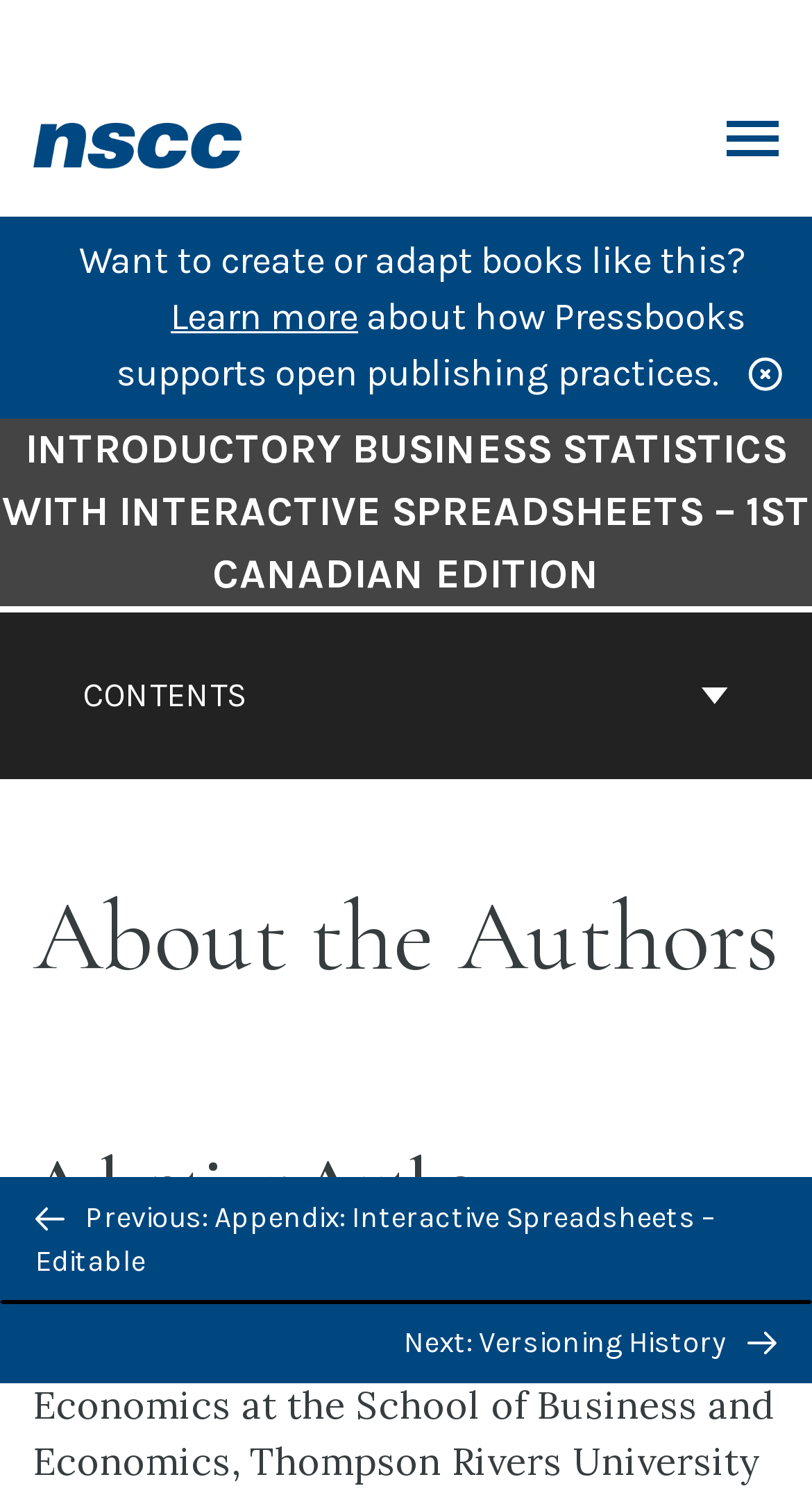Specify the bounding box coordinates of the area that needs to be clicked to achieve the following instruction: "Toggle menu".

[0.895, 0.08, 0.959, 0.108]